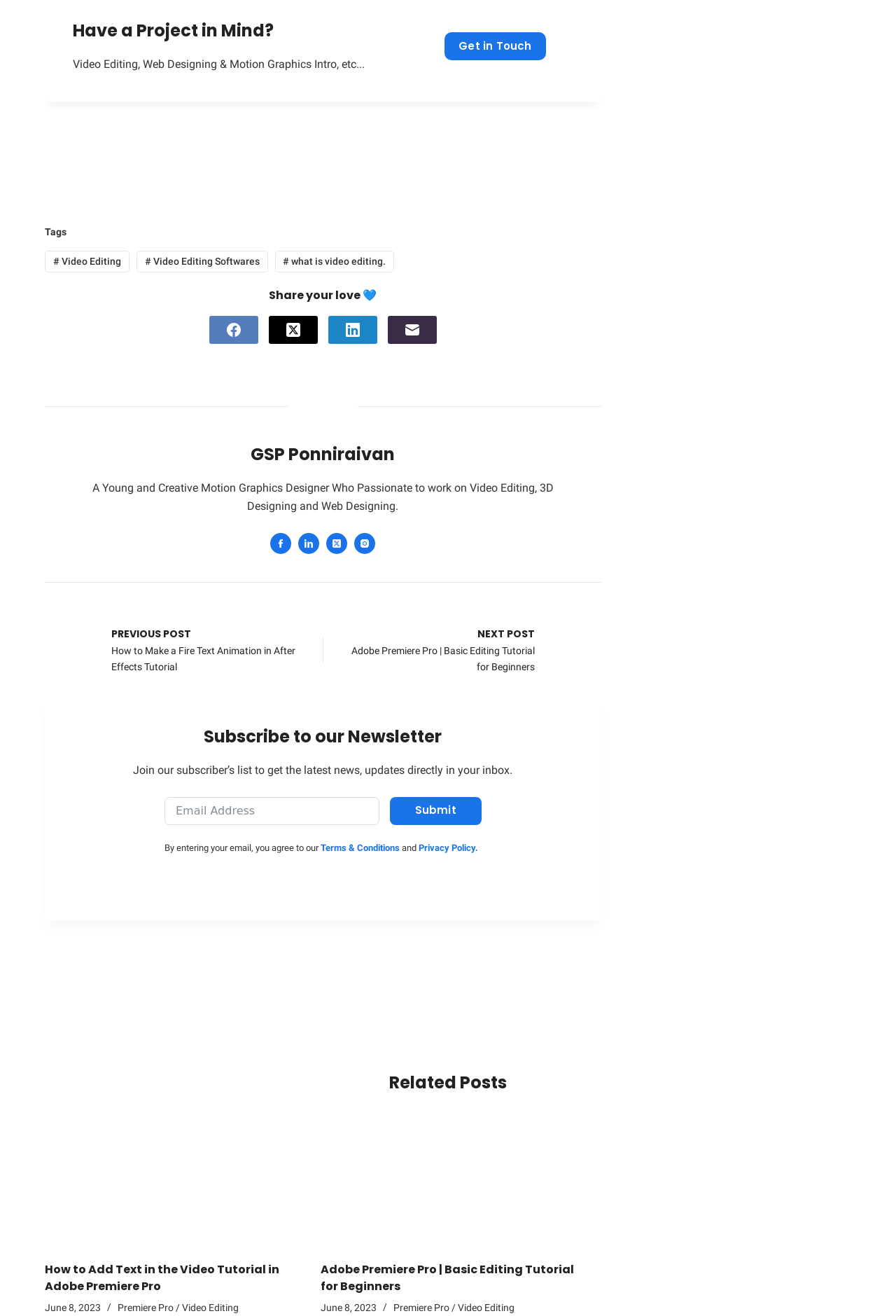Provide the bounding box coordinates of the UI element that matches the description: "Privacy policy".

None